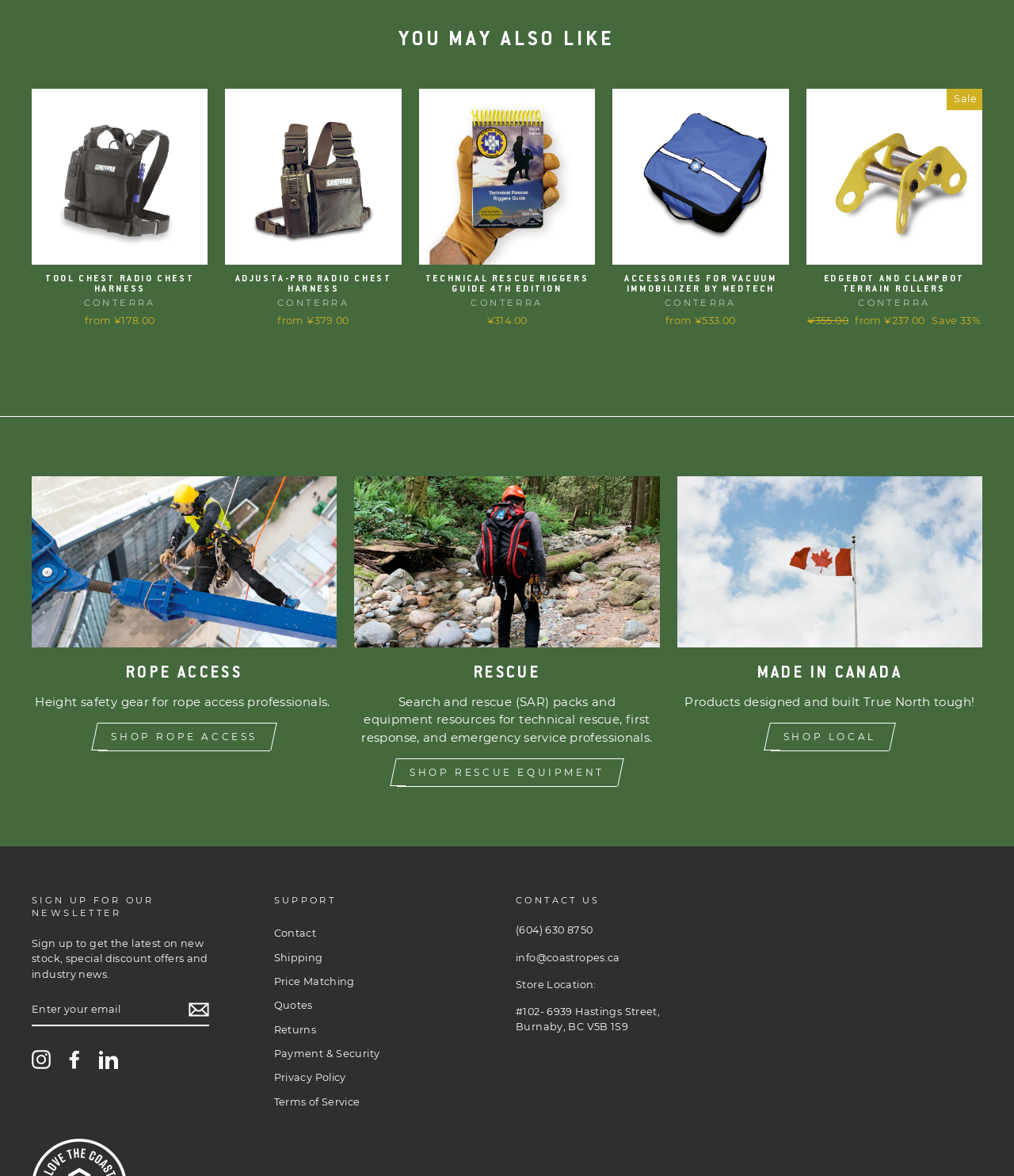Determine the bounding box coordinates of the element's region needed to click to follow the instruction: "Click on Instagram link". Provide these coordinates as four float numbers between 0 and 1, formatted as [left, top, right, bottom].

[0.031, 0.893, 0.05, 0.909]